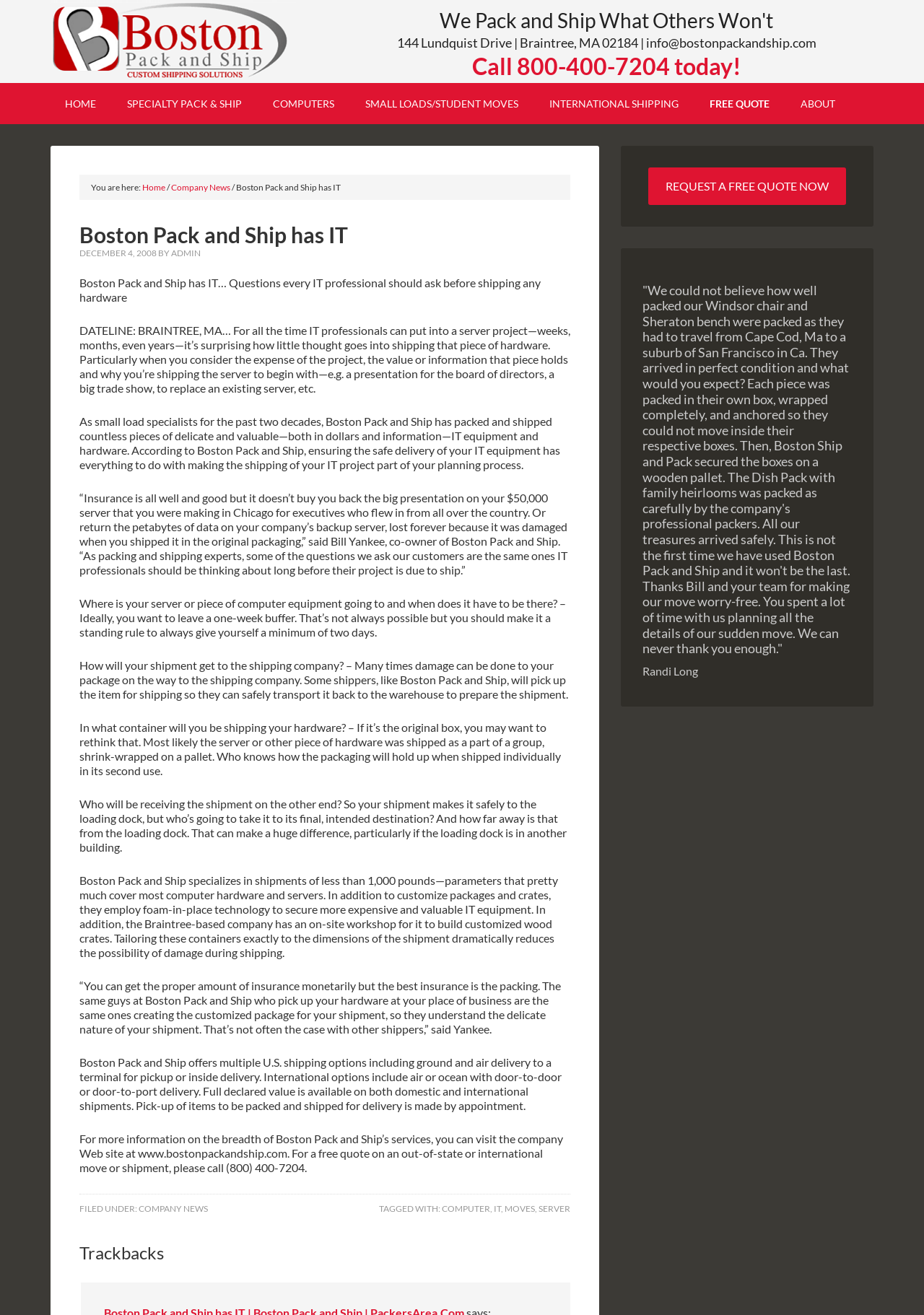Please find the bounding box for the UI component described as follows: "Specialty Pack & Ship".

[0.122, 0.063, 0.277, 0.094]